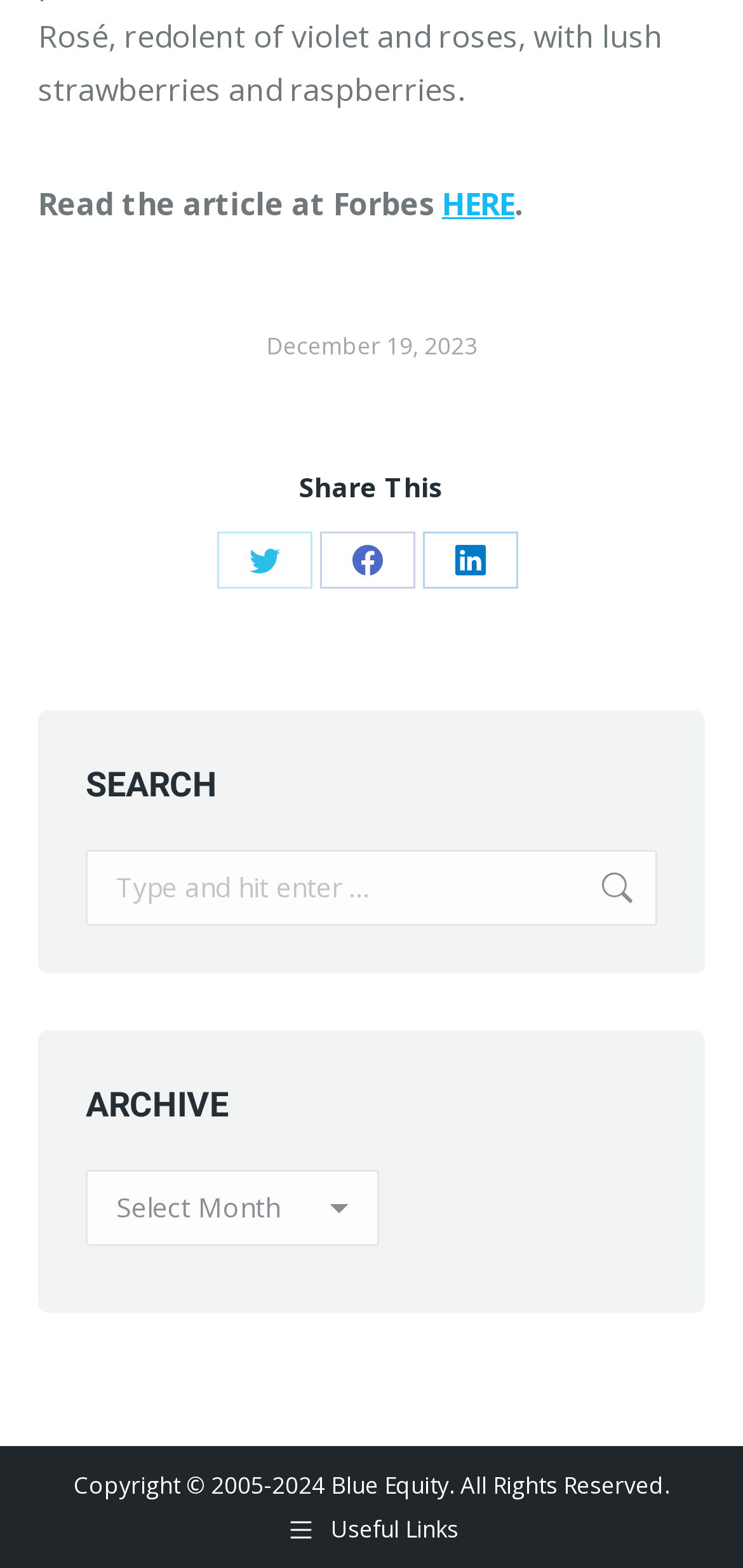What is the purpose of the textbox?
Give a detailed explanation using the information visible in the image.

The purpose of the textbox can be inferred from the surrounding elements. The textbox is located next to a 'Search:' label and a 'Go!' button, indicating that it is used for searching the website.